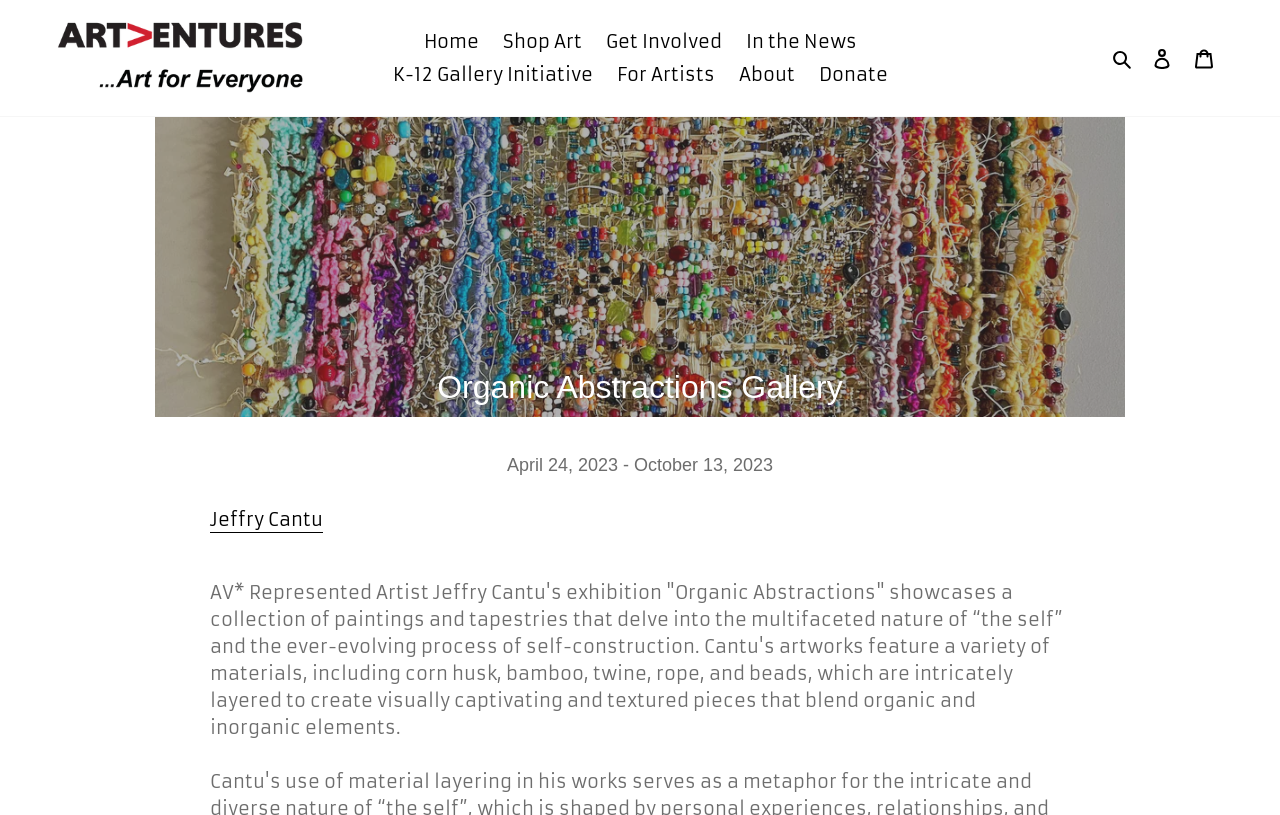From the details in the image, provide a thorough response to the question: What is the duration of the exhibition?

I found the answer by looking at the text 'April 24, 2023 - October 13, 2023' which is displayed prominently on the webpage. This text likely indicates the duration of the exhibition.